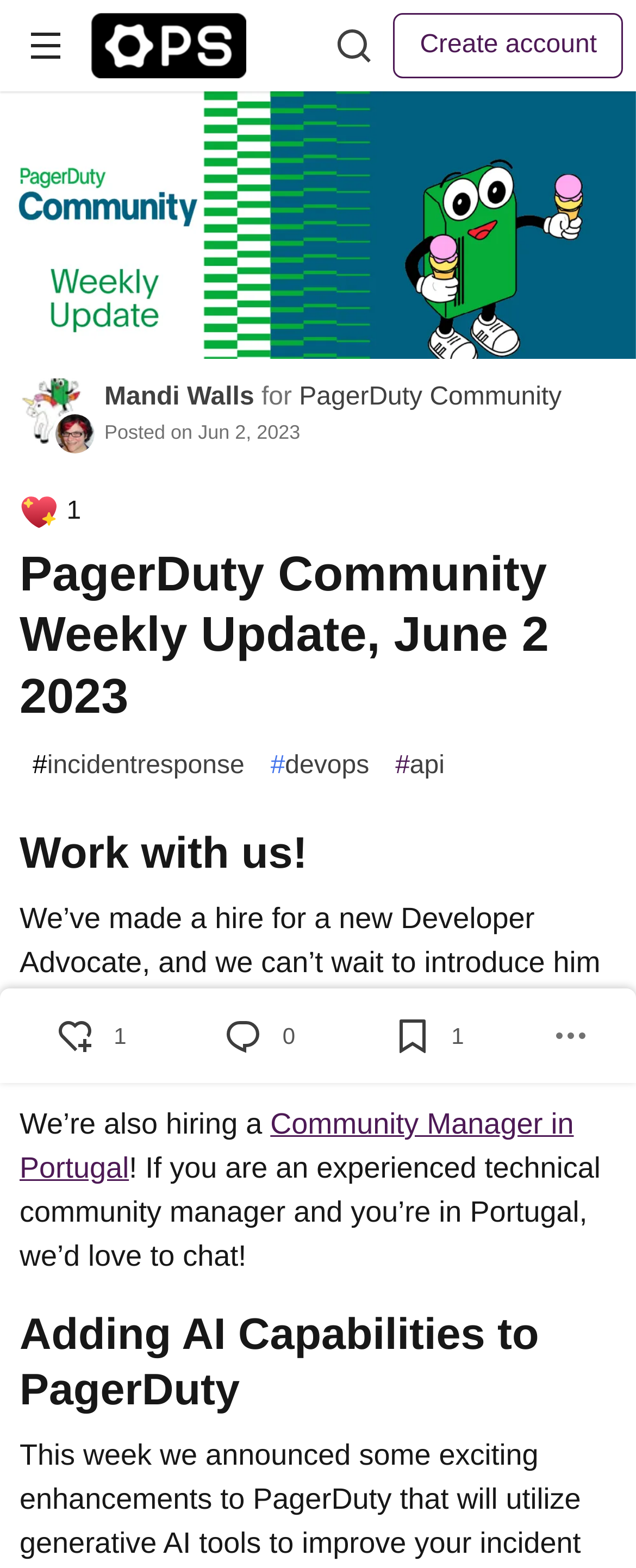Can you identify the bounding box coordinates of the clickable region needed to carry out this instruction: 'Search for something'? The coordinates should be four float numbers within the range of 0 to 1, stated as [left, top, right, bottom].

[0.506, 0.008, 0.609, 0.05]